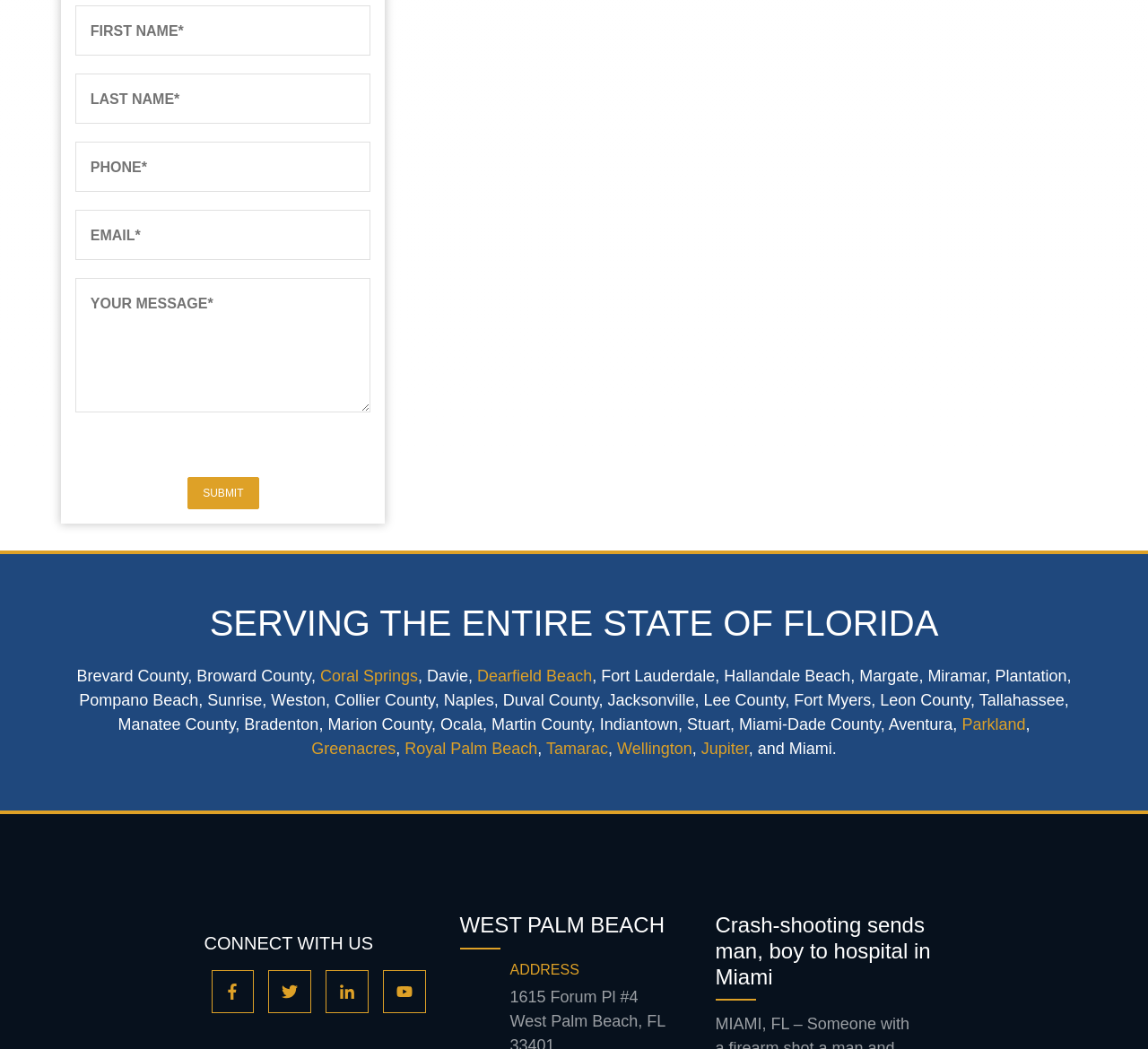What is the location of the entity?
Could you please answer the question thoroughly and with as much detail as possible?

The static text 'WEST PALM BEACH' is present next to the 'Location Icon' image, indicating that the entity is located in West Palm Beach.